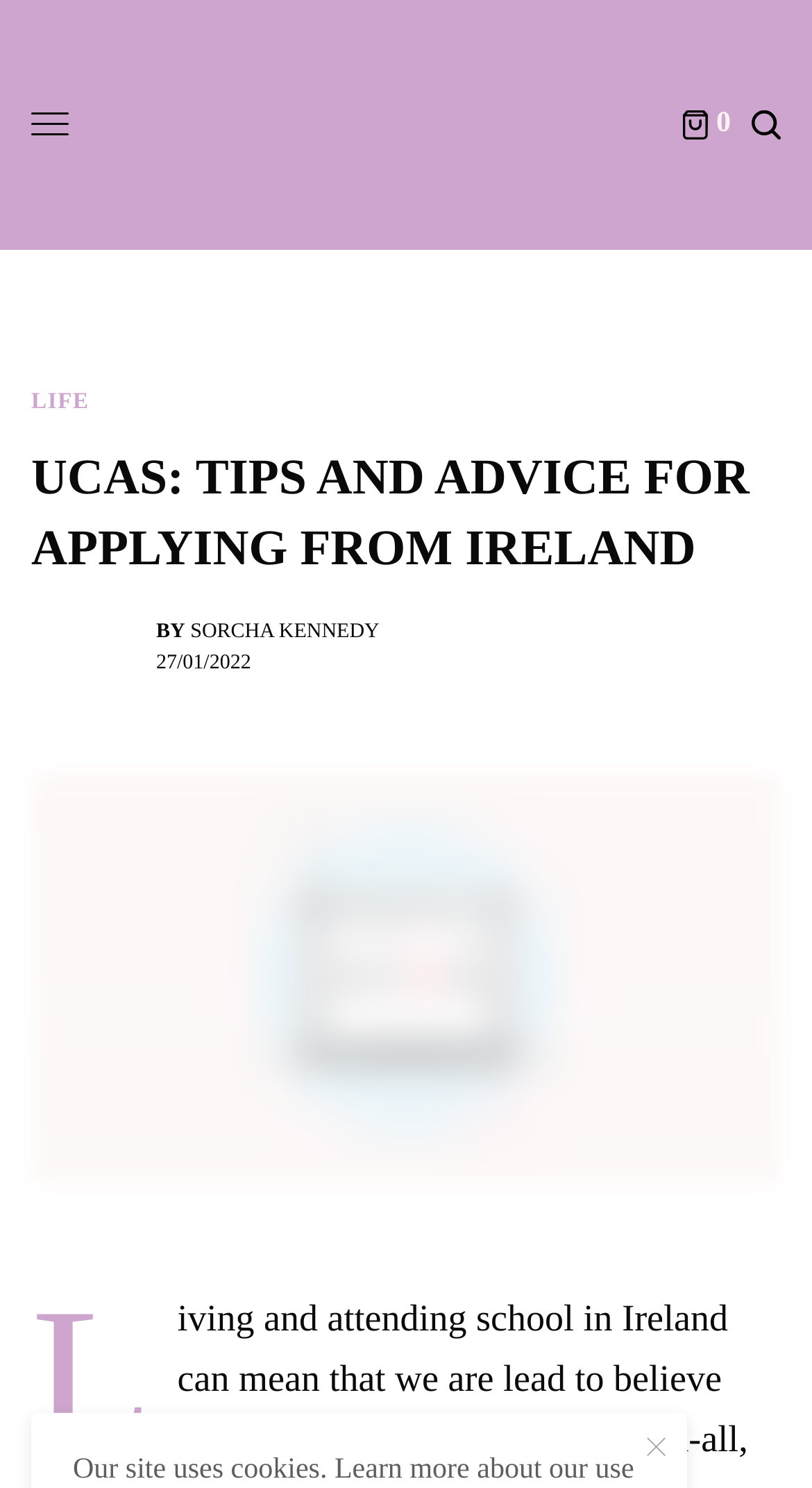Explain in detail what you observe on this webpage.

The webpage is about making a UCAS application from Ireland, specifically providing tips and advice for applying to UK universities. 

At the top left of the page, there is a link to "Missy.ie" accompanied by an image with the same name. On the right side of the page, there are three small images, likely icons or buttons, positioned closely together.

Below the top section, there is a main heading that reads "UCAS: TIPS AND ADVICE FOR APPLYING FROM IRELAND". This heading is followed by an image of the author, Sorcha Kennedy, and her name is written in a link below the image. The date "27/01/2022" is also displayed nearby.

The main content of the page is not explicitly described in the accessibility tree, but it likely contains the tips and advice mentioned in the heading. At the bottom of the page, there is a link to "CAO", which is likely a reference to the Central Applications Office in Ireland, providing an alternative option for college applications.